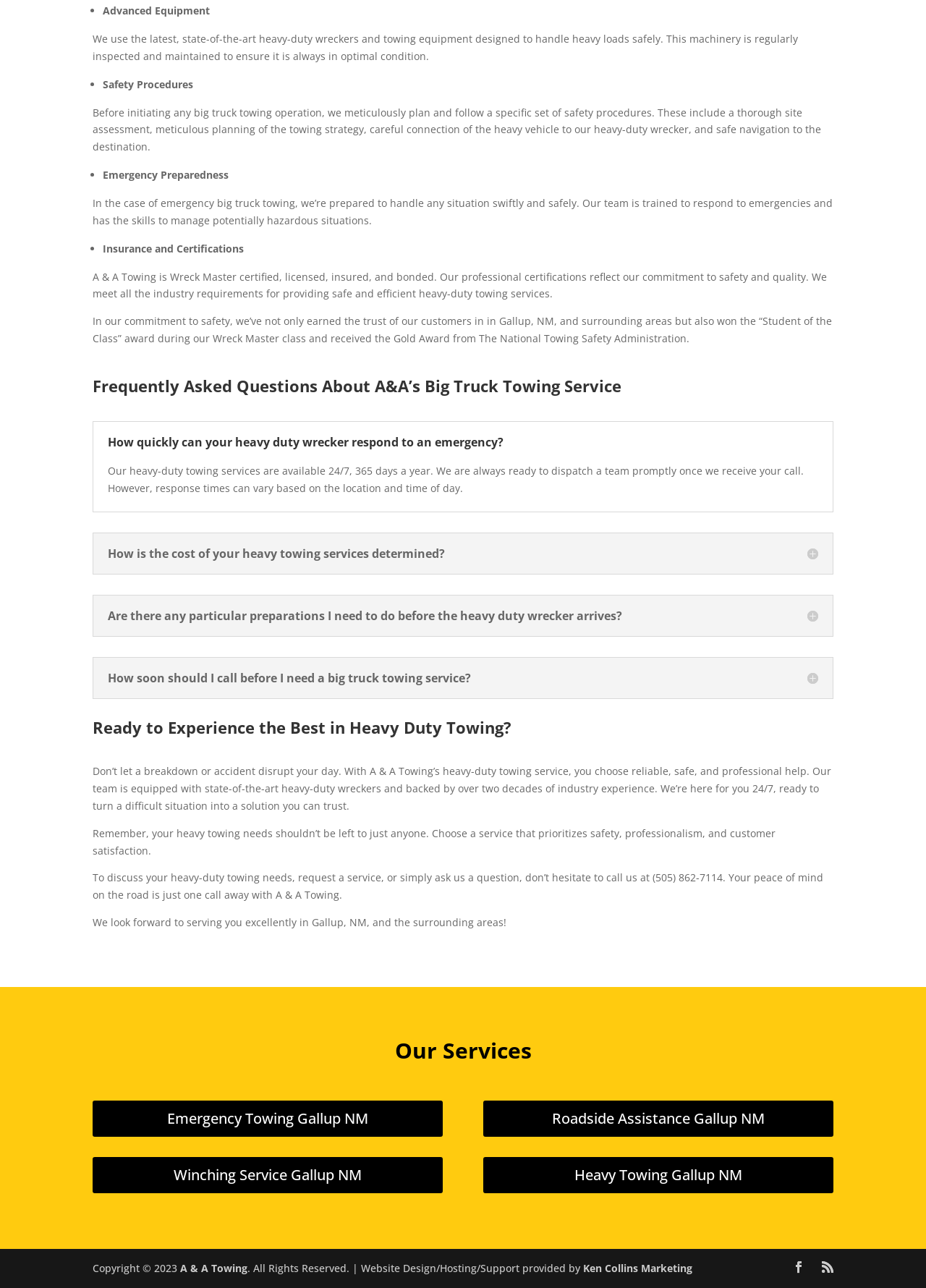What is the purpose of the safety procedures?
Please answer the question as detailed as possible.

I found the answer by analyzing the text elements related to safety procedures. The text mentions that the company follows a specific set of safety procedures, including a thorough site assessment, meticulous planning of the towing strategy, and careful connection of the heavy vehicle to the wrecker. This suggests that the purpose of these procedures is to ensure safe towing operations.